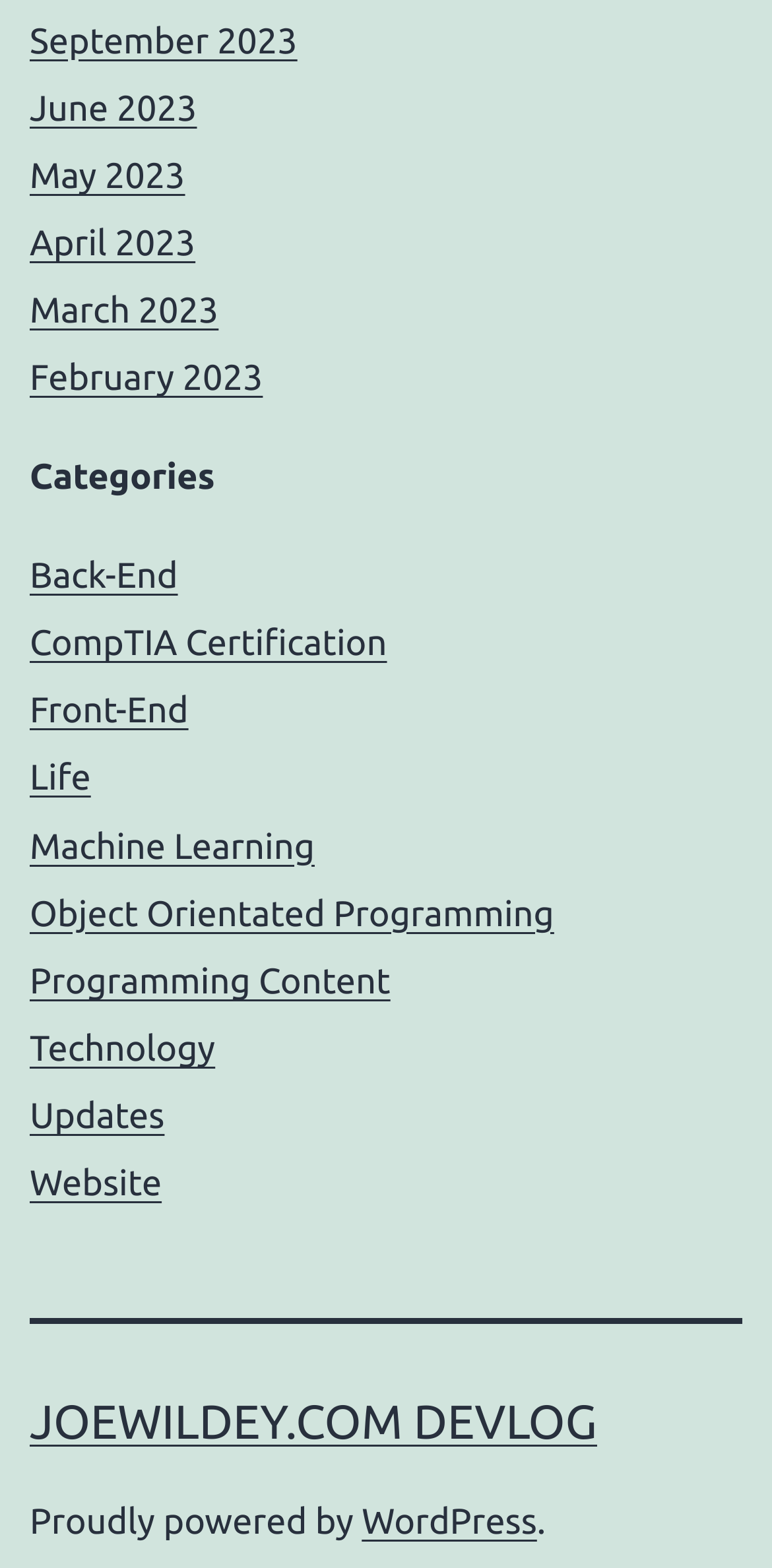Can you find the bounding box coordinates of the area I should click to execute the following instruction: "Learn about Machine Learning"?

[0.038, 0.527, 0.408, 0.552]